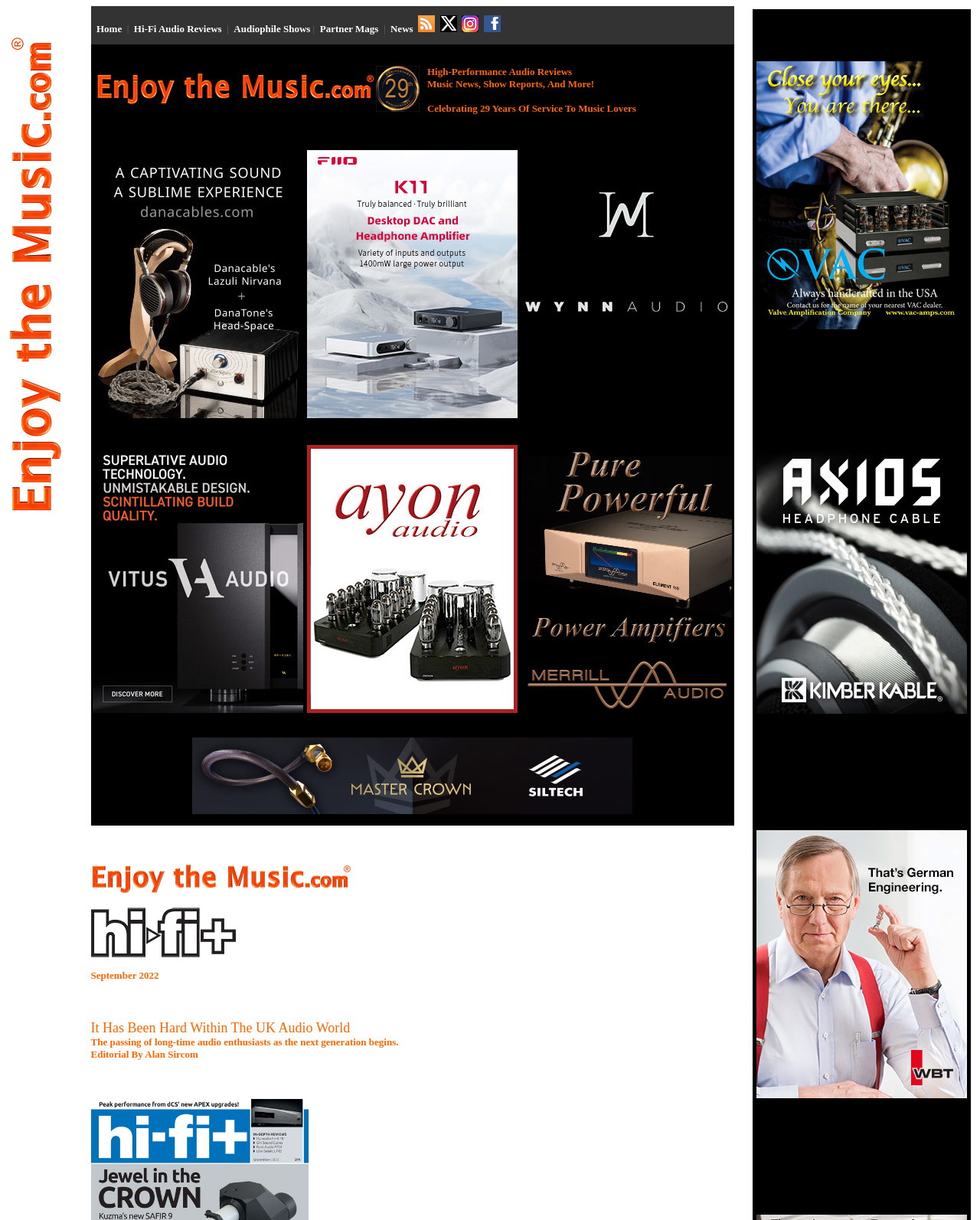Create a full and detailed caption for the entire webpage.

This webpage appears to be a magazine or publication focused on high-end audio equipment and reviews. At the top, there is a navigation menu with links to various sections, including "Home", "Hi-Fi Audio Reviews", "Audiophile Shows", "Partner Mags", and "News". Below the navigation menu, there is a large image with a caption "High-End High-Performance Audiophile Review Magazine & Hi-Fi Audio Equipment Reviews".

The main content of the page is divided into three columns. The left column contains a series of links with accompanying images, which appear to be advertisements or promotions for various audio equipment brands. The middle column contains a large block of text, which is an editorial article titled "It Has Been Hard Within The UK Audio World" by Alan Sircom. The article discusses the passing of long-time audio enthusiasts and the emergence of a new generation.

The right column contains more links with images, which appear to be related to audio equipment reviews or news. There are also several static text elements scattered throughout the page, including a copyright notice and a date stamp indicating that the content was published in September 2022.

At the bottom of the page, there are several more links with images, which appear to be related to audio equipment or music-related topics. Overall, the page has a clean and organized layout, with a focus on providing information and resources related to high-end audio equipment and reviews.